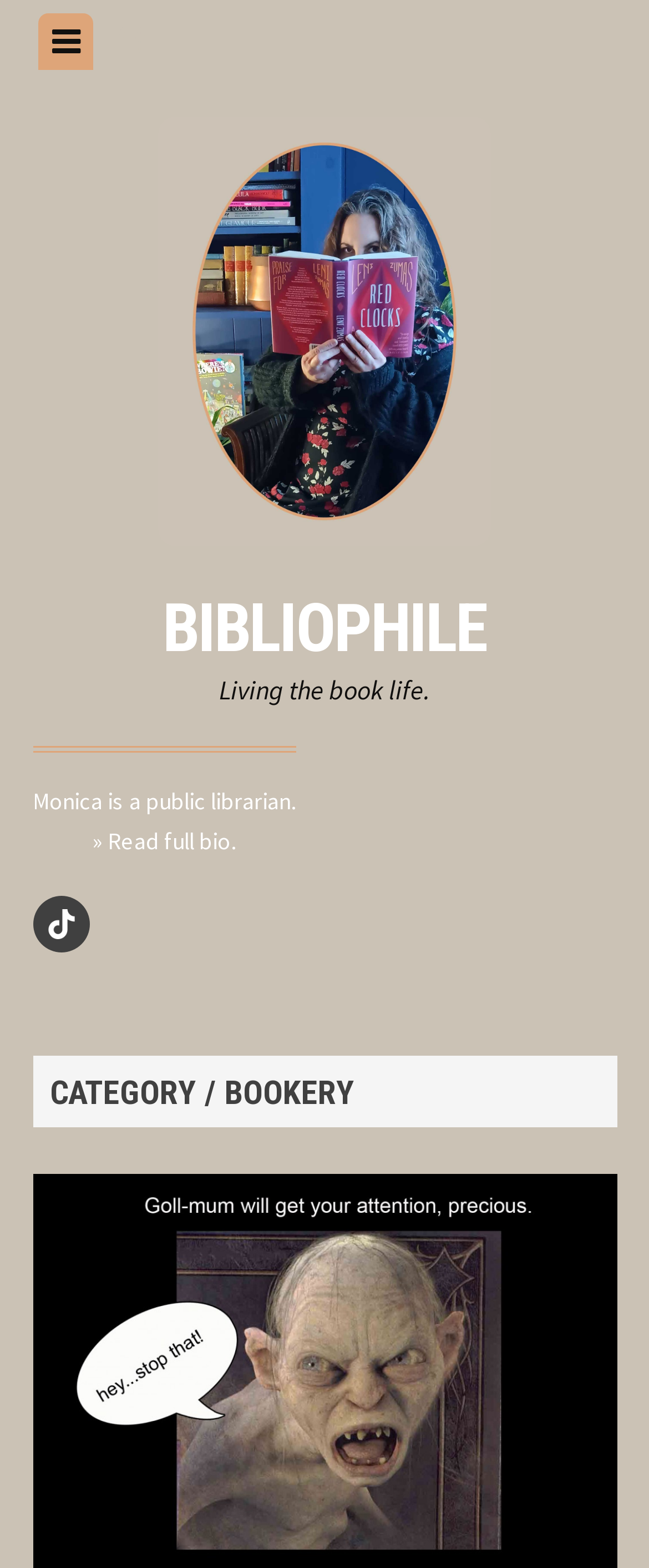Could you please study the image and provide a detailed answer to the question:
What is the theme of the blog?

The heading 'BIBLIOPHILE' and the description 'Living the book life.' suggest that the theme of the blog is related to books. The overall design and content of the webpage also indicate that the blog is focused on books and reading.